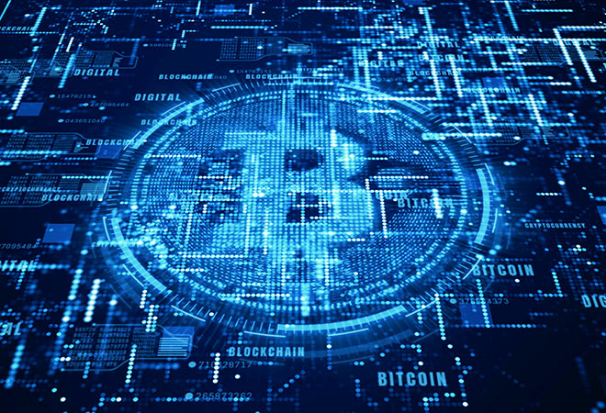Explain the image in detail, mentioning the main subjects and background elements.

The image presents a dynamic and visually striking representation of cryptocurrency, specifically focusing on Bitcoin. At its center, the iconic Bitcoin logo is surrounded by intricate patterns of digital data, symbols of blockchain technology, and glowing circuits, all in varying shades of blue. The background is a tapestry of interconnected lines and blocks, representing the decentralized nature of cryptocurrency and the complex digital network that supports it. This captivating graphic embodies the essence of the cryptocurrency revolution, highlighting both the innovation and intricacy involved in digital transactions and the mining process associated with cryptocurrencies. The overall aesthetic conveys a sense of modernity and technological advancement, reflecting the ongoing evolution within the financial landscape of the digital age.